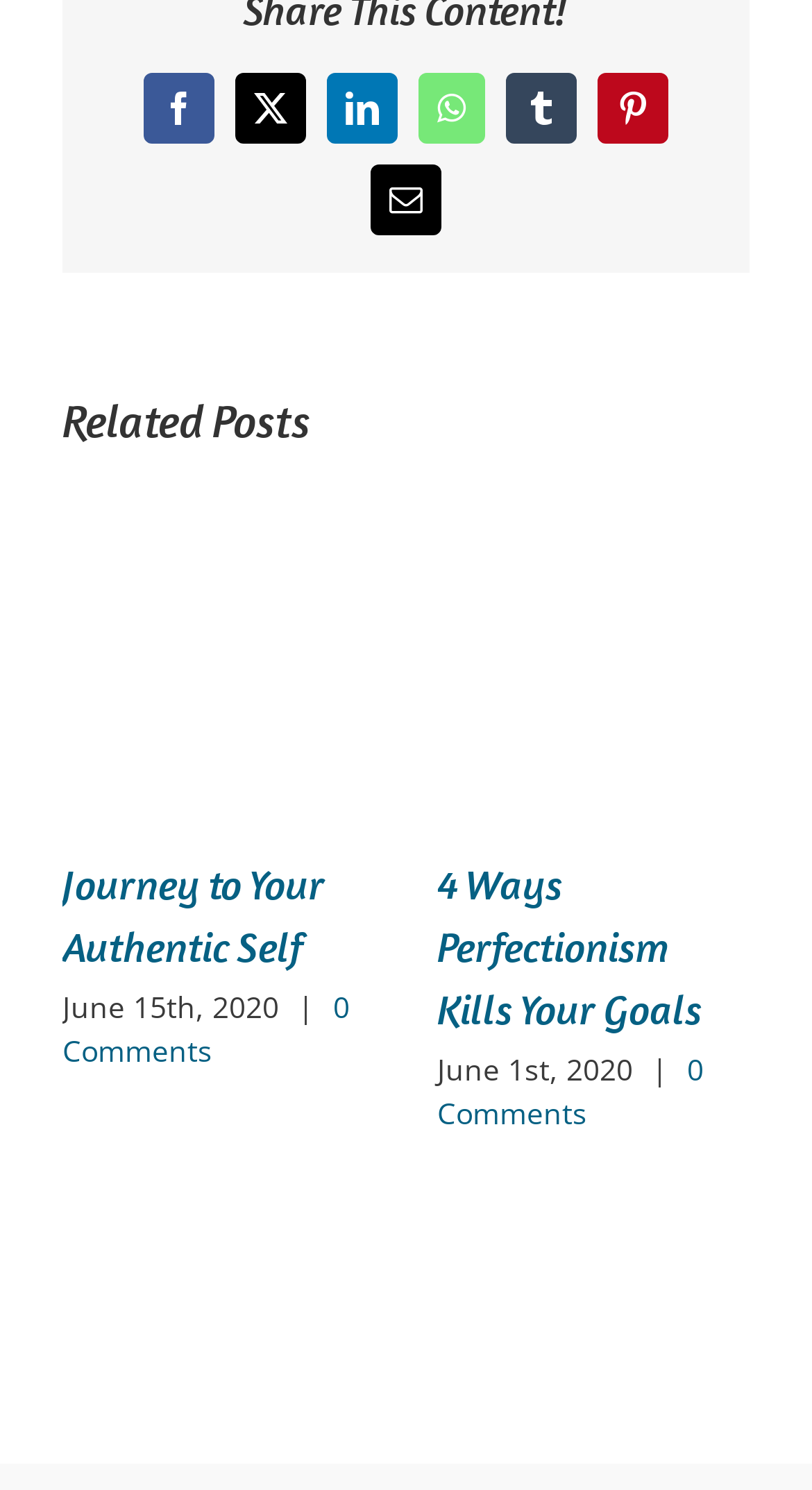Please identify the bounding box coordinates of the element I should click to complete this instruction: 'Share on Facebook'. The coordinates should be given as four float numbers between 0 and 1, like this: [left, top, right, bottom].

[0.177, 0.049, 0.264, 0.096]